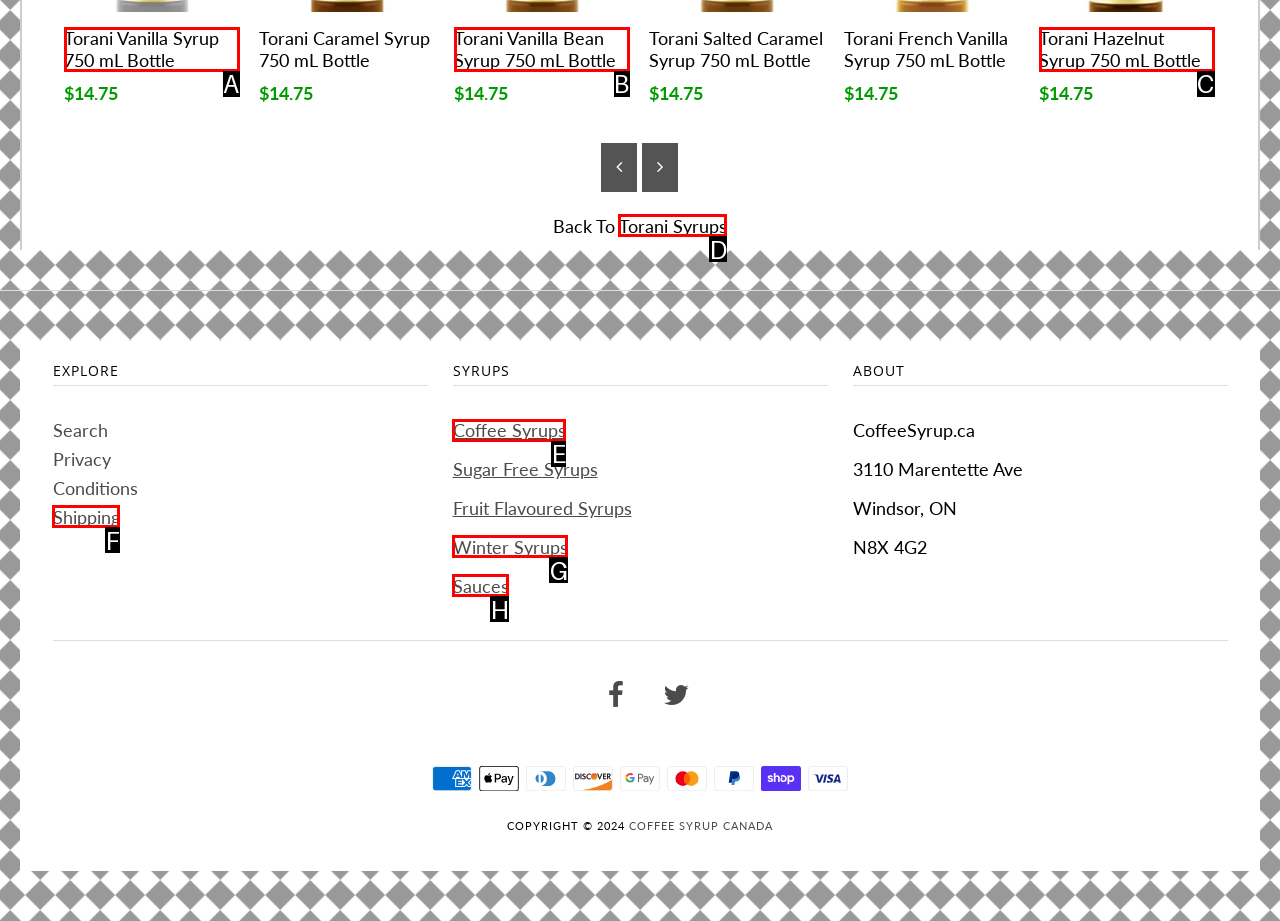Tell me the letter of the HTML element that best matches the description: Shipping from the provided options.

F